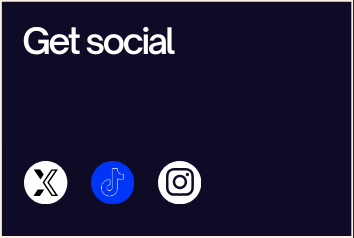Respond to the following query with just one word or a short phrase: 
What is the shape of the Instagram icon?

circle